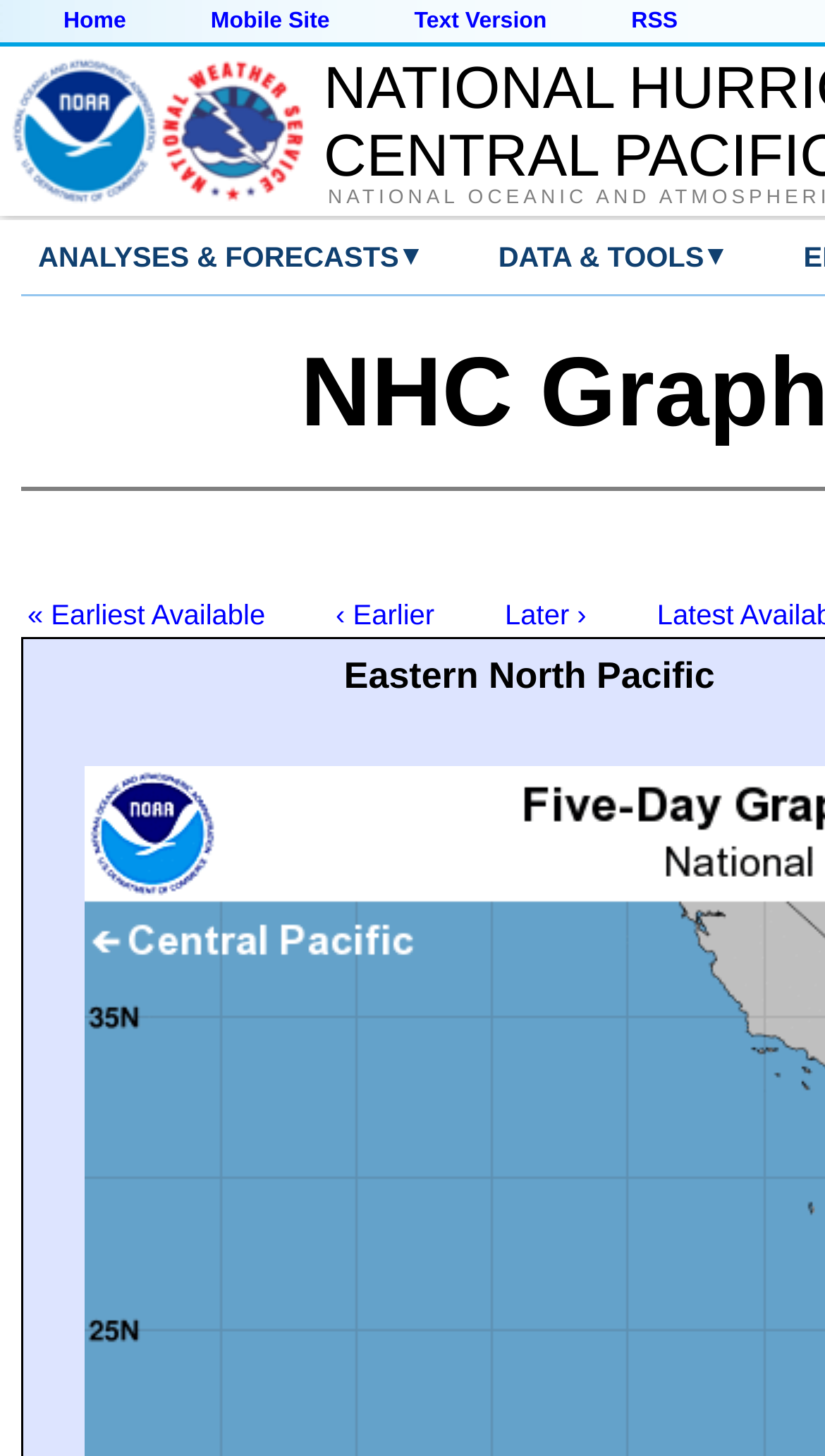How many grid cells are there in the tab section?
Based on the image, give a concise answer in the form of a single word or short phrase.

1